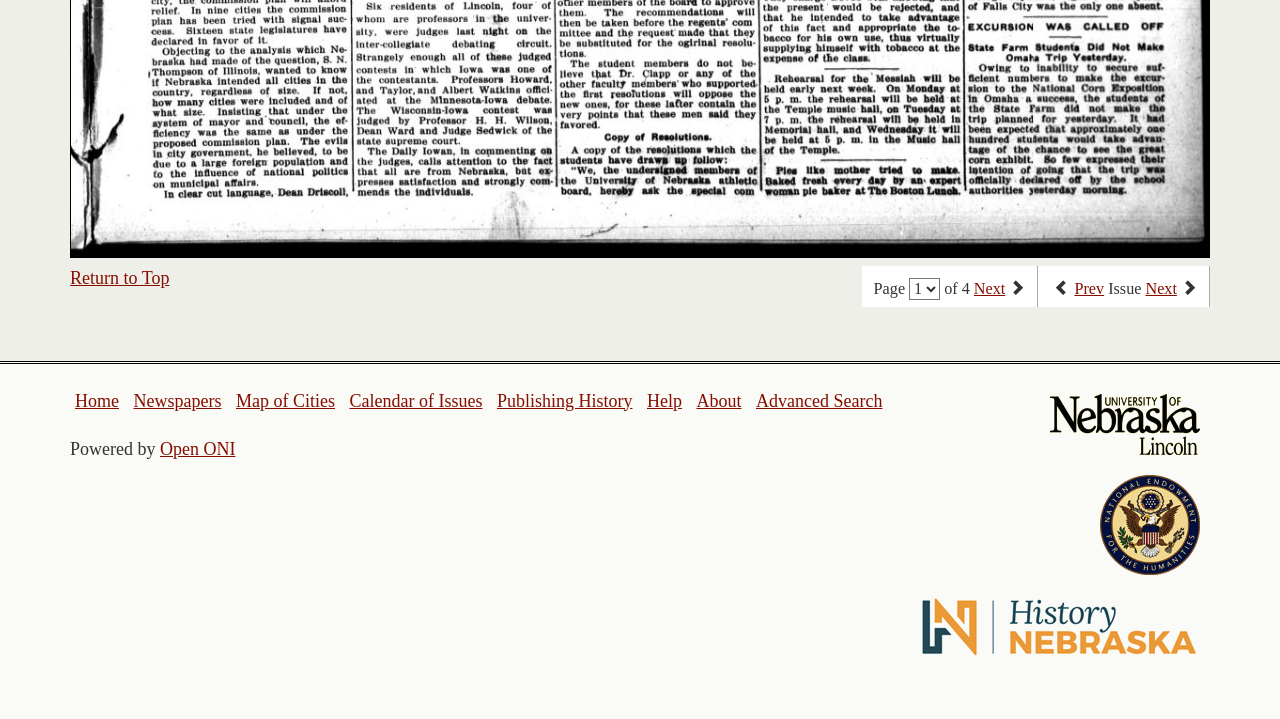Please find the bounding box for the following UI element description. Provide the coordinates in (top-left x, top-left y, bottom-right x, bottom-right y) format, with values between 0 and 1: Advanced Search

[0.591, 0.543, 0.689, 0.571]